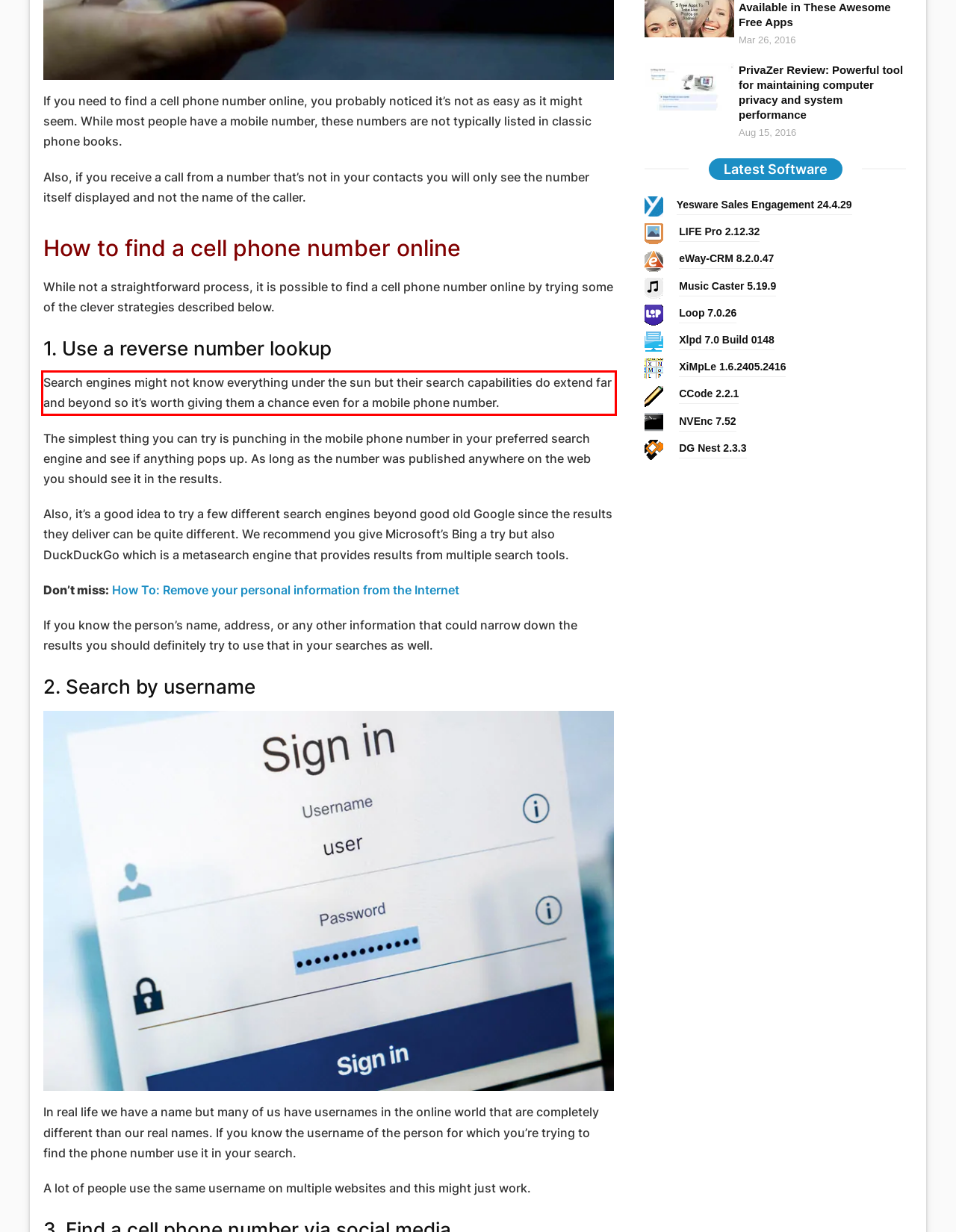From the provided screenshot, extract the text content that is enclosed within the red bounding box.

Search engines might not know everything under the sun but their search capabilities do extend far and beyond so it’s worth giving them a chance even for a mobile phone number.